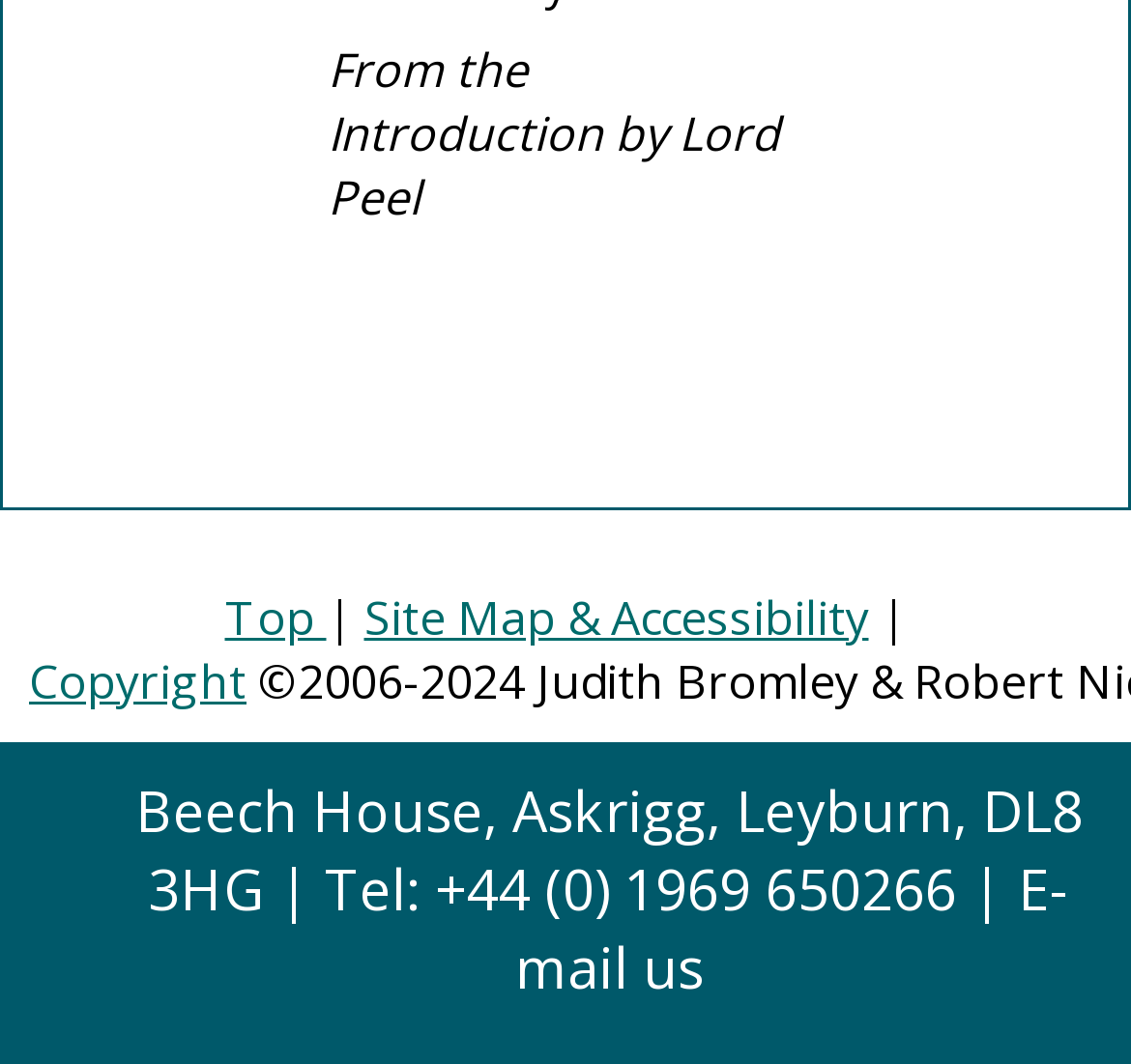Identify the bounding box of the UI element that matches this description: "E-mail us".

[0.455, 0.797, 0.946, 0.944]